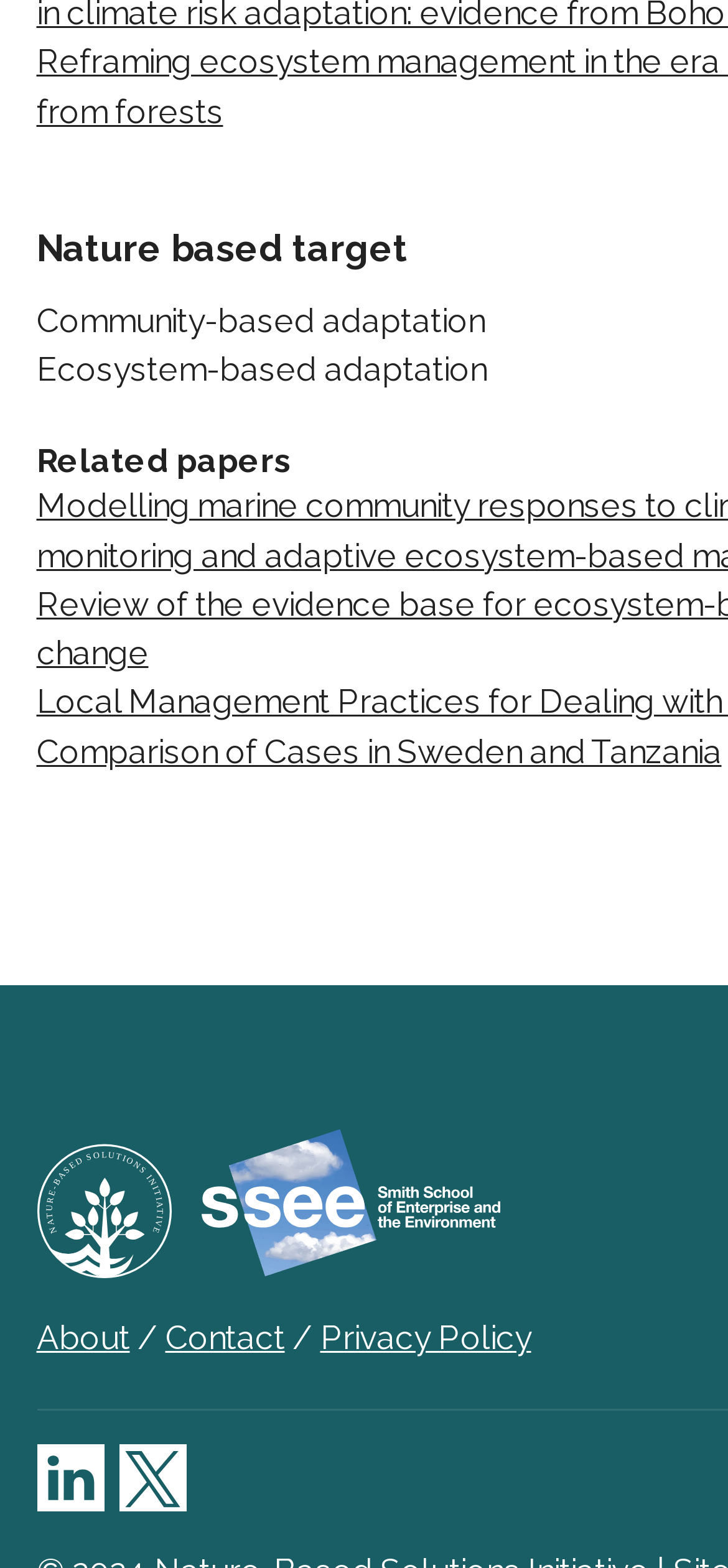Extract the bounding box coordinates for the described element: "X logo". The coordinates should be represented as four float numbers between 0 and 1: [left, top, right, bottom].

[0.163, 0.921, 0.255, 0.972]